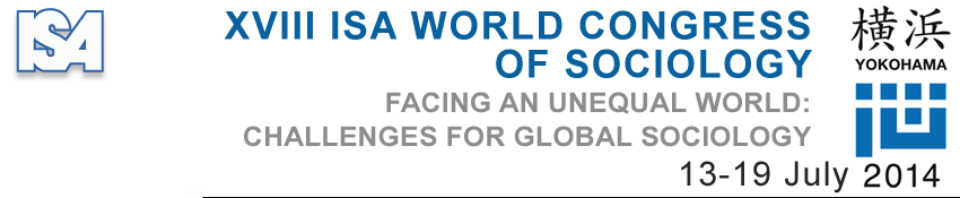Compose an extensive description of the image.

This image represents the branding for the "XVIII ISA World Congress of Sociology," held from July 13 to July 19, 2014, in Yokohama, Japan. The prominent title emphasizes the theme "Facing an Unequal World: Challenges for Global Sociology," highlighting the focus on addressing social inequalities through sociological discourse. The visual design features the ISA logo prominently in the top left corner, along with a blue and gray color scheme that conveys professionalism and academic engagement. The inclusion of the city name, "Yokohama," written in both English and Japanese, reflects the international nature of the conference and its commitment to fostering global conversations in sociology.